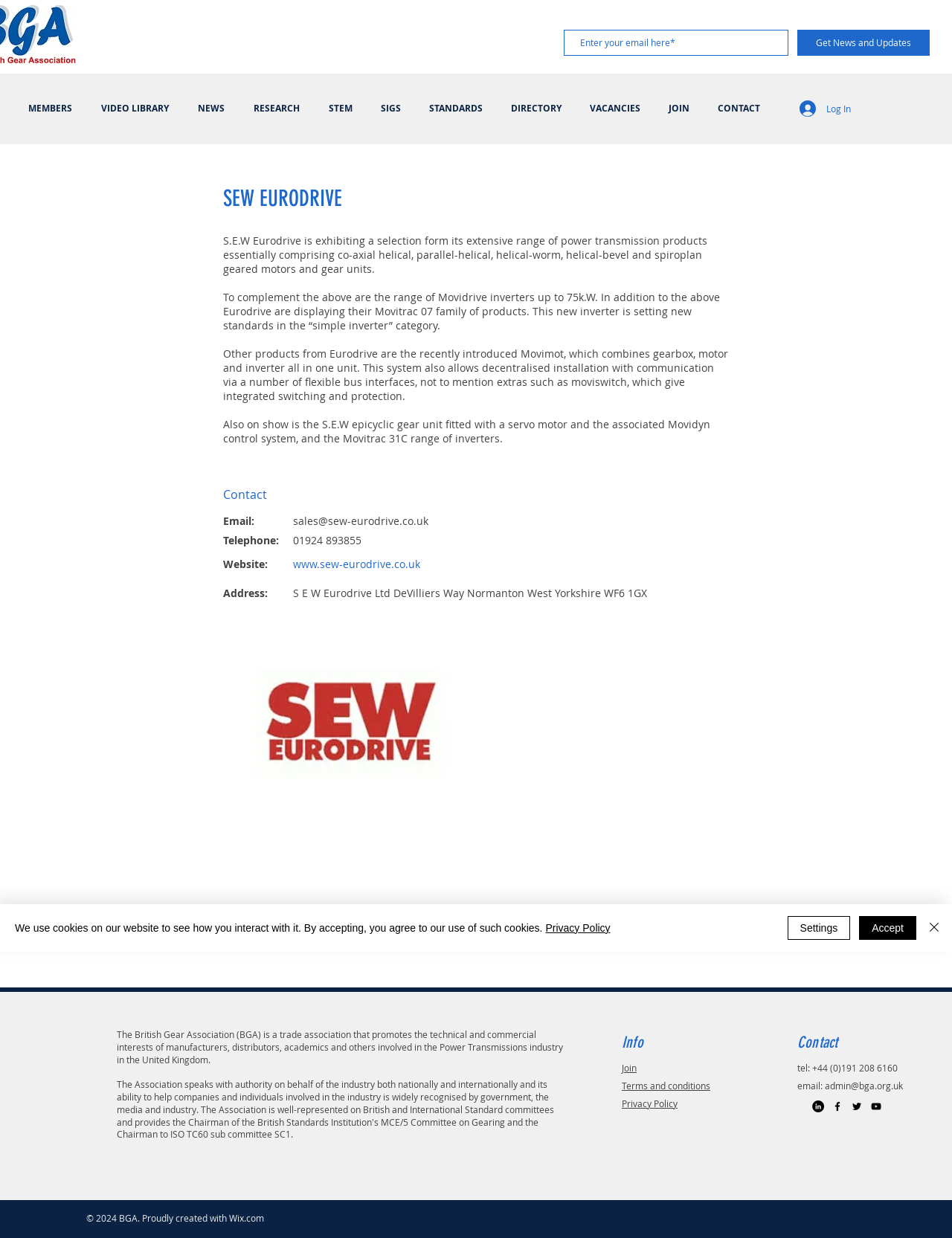What is the company name?
Answer the question using a single word or phrase, according to the image.

SEW EURODRIVE